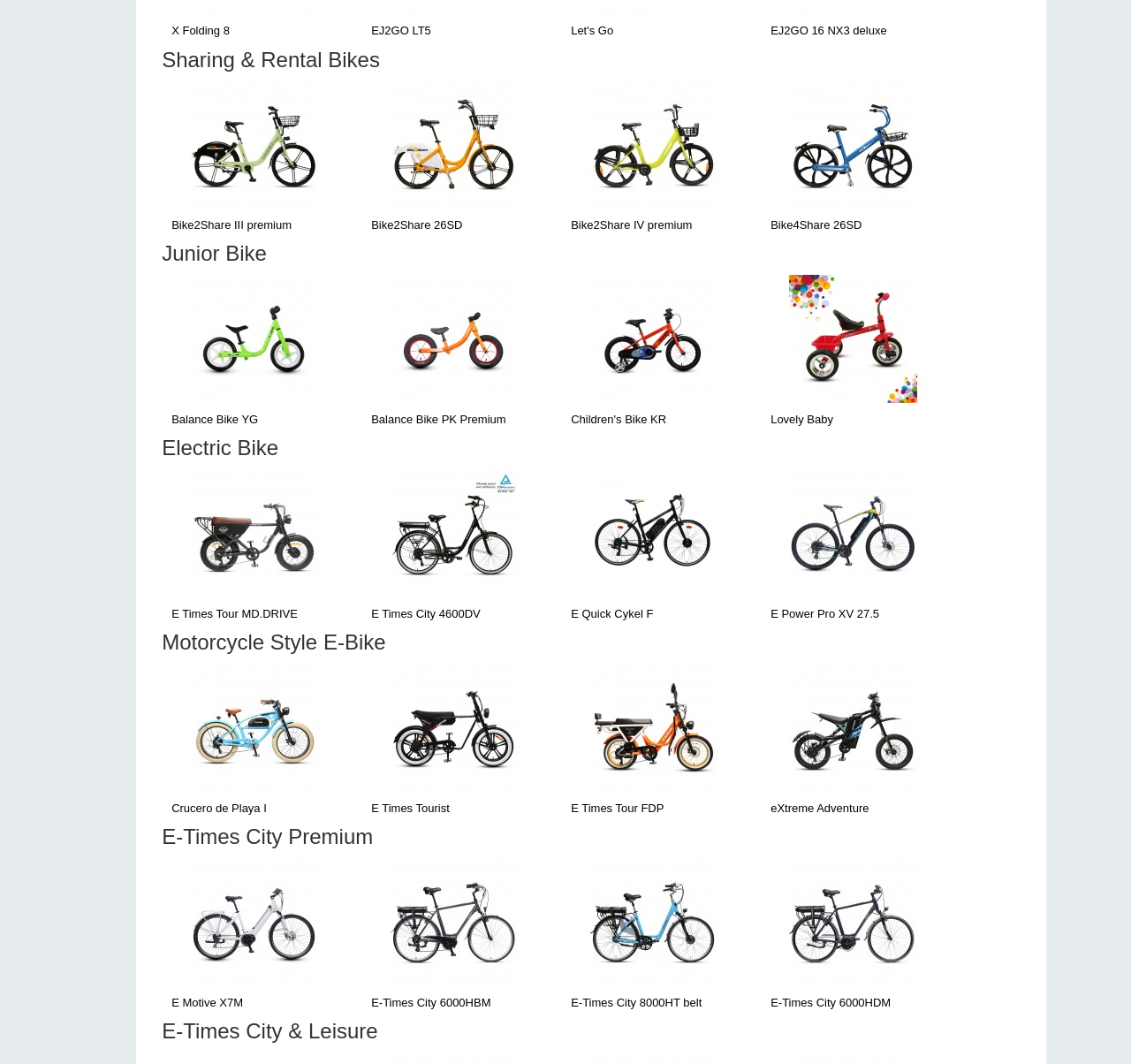What is the name of the first bike listed under Junior Bike?
Please provide a comprehensive answer based on the information in the image.

Under the Junior Bike category, the first bike listed is Balance Bike YG, which has an image and two links associated with it.